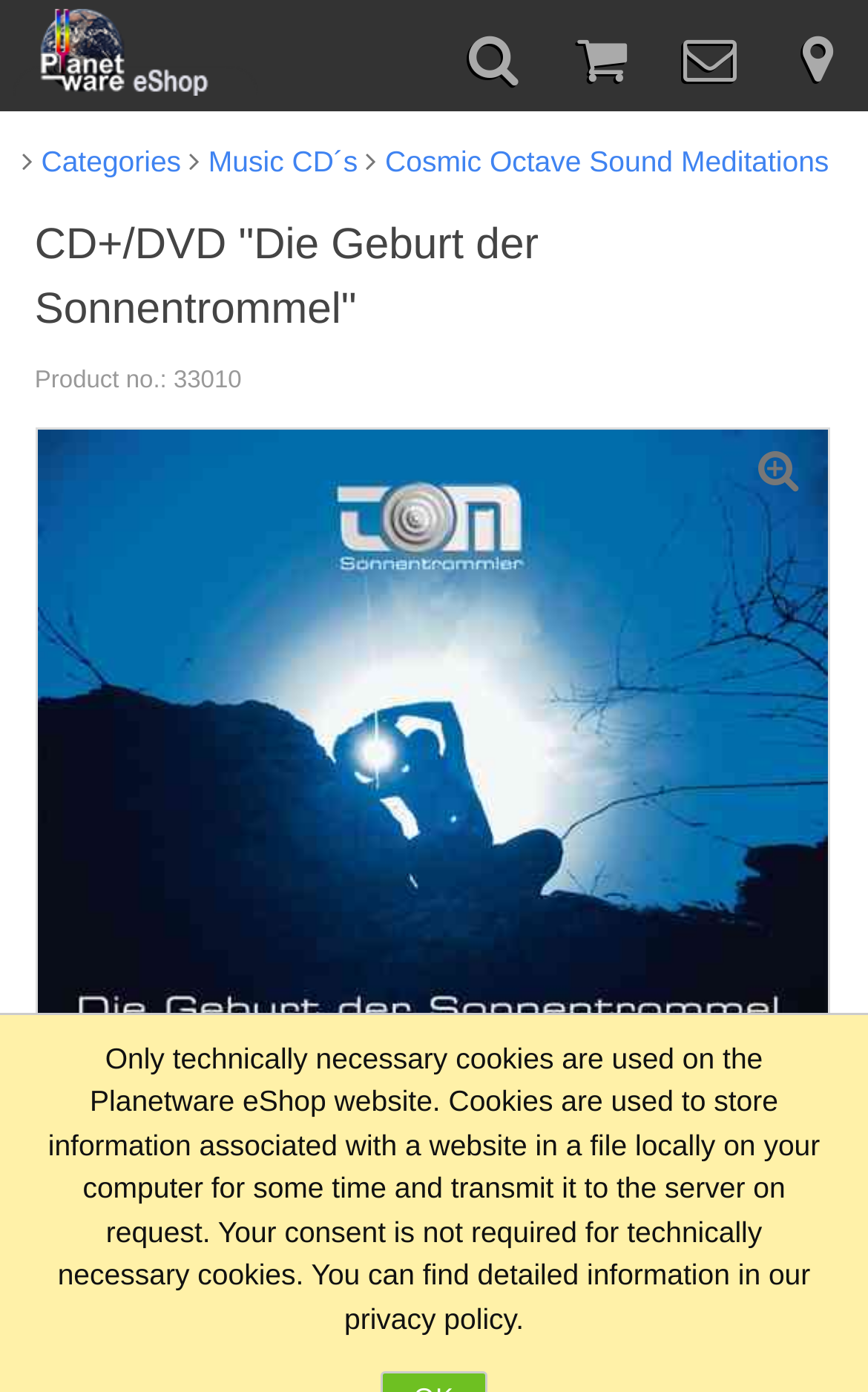What is the name of the eShop?
Please respond to the question thoroughly and include all relevant details.

I found the name of the eShop by looking at the link 'Planetware eShop - Fritz Dobretzberger' which is located at the top of the page.